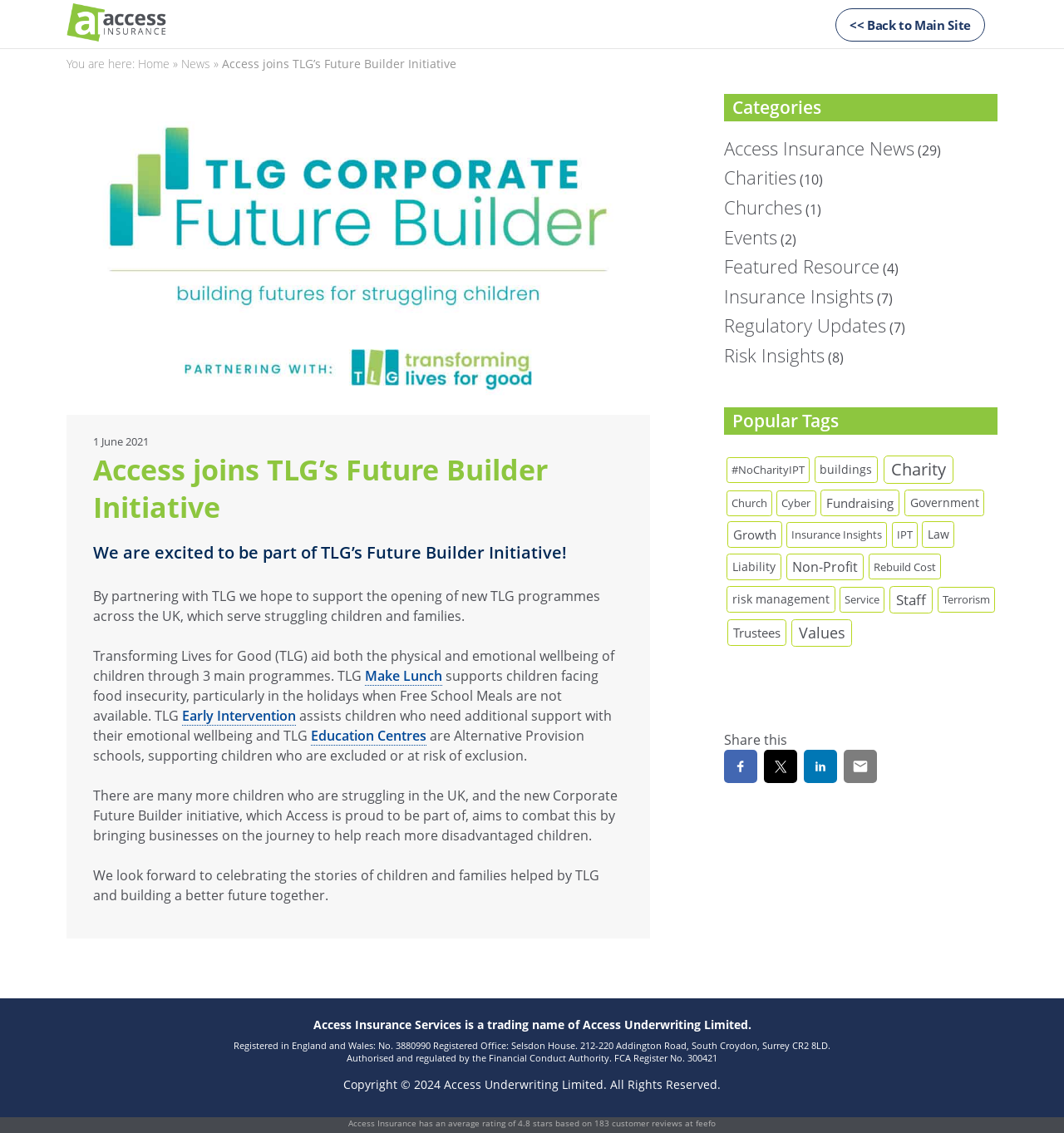What is the name of the organization that aids both physical and emotional wellbeing of children?
From the image, provide a succinct answer in one word or a short phrase.

Transforming Lives for Good (TLG)